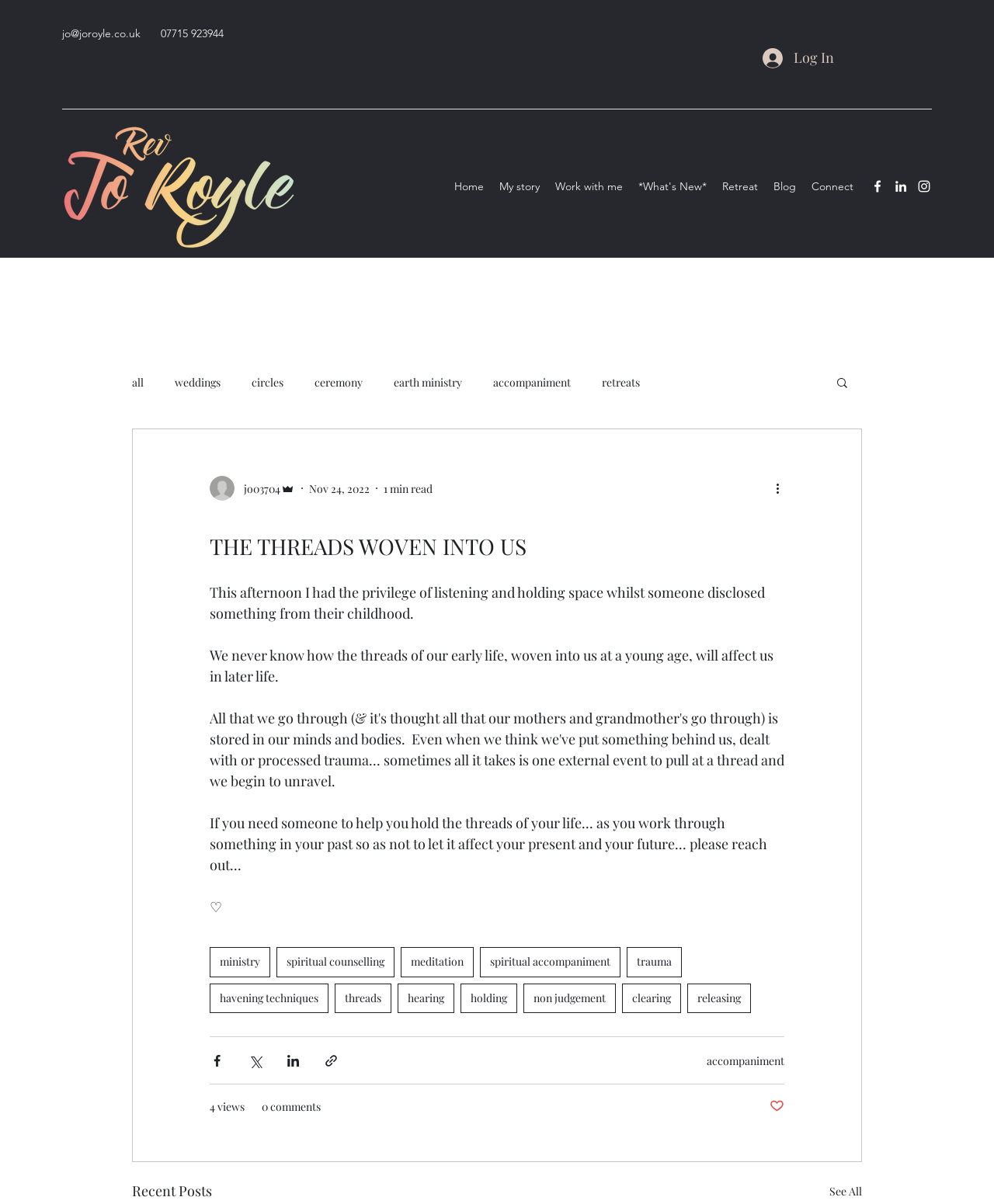Could you determine the bounding box coordinates of the clickable element to complete the instruction: "View all recent posts"? Provide the coordinates as four float numbers between 0 and 1, i.e., [left, top, right, bottom].

[0.834, 0.98, 0.867, 0.999]